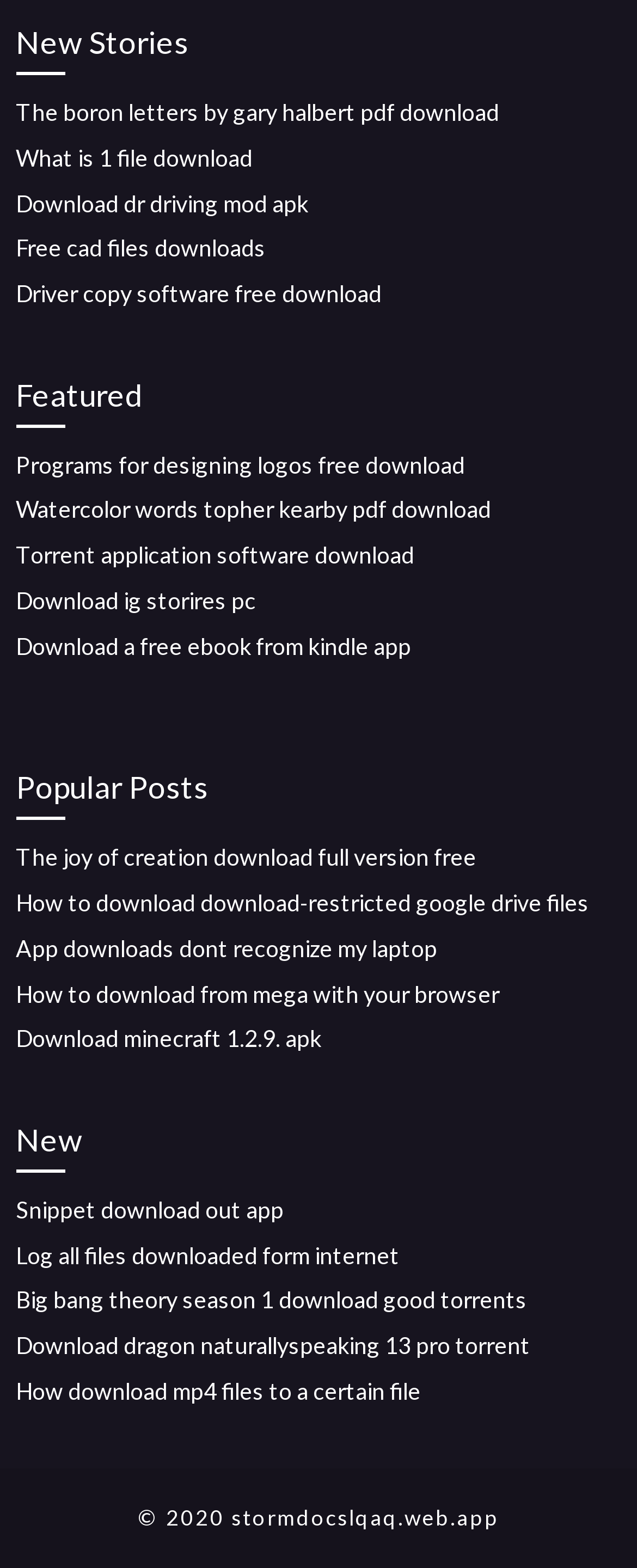Locate the bounding box coordinates of the UI element described by: "Download dr driving mod apk". Provide the coordinates as four float numbers between 0 and 1, formatted as [left, top, right, bottom].

[0.025, 0.12, 0.484, 0.138]